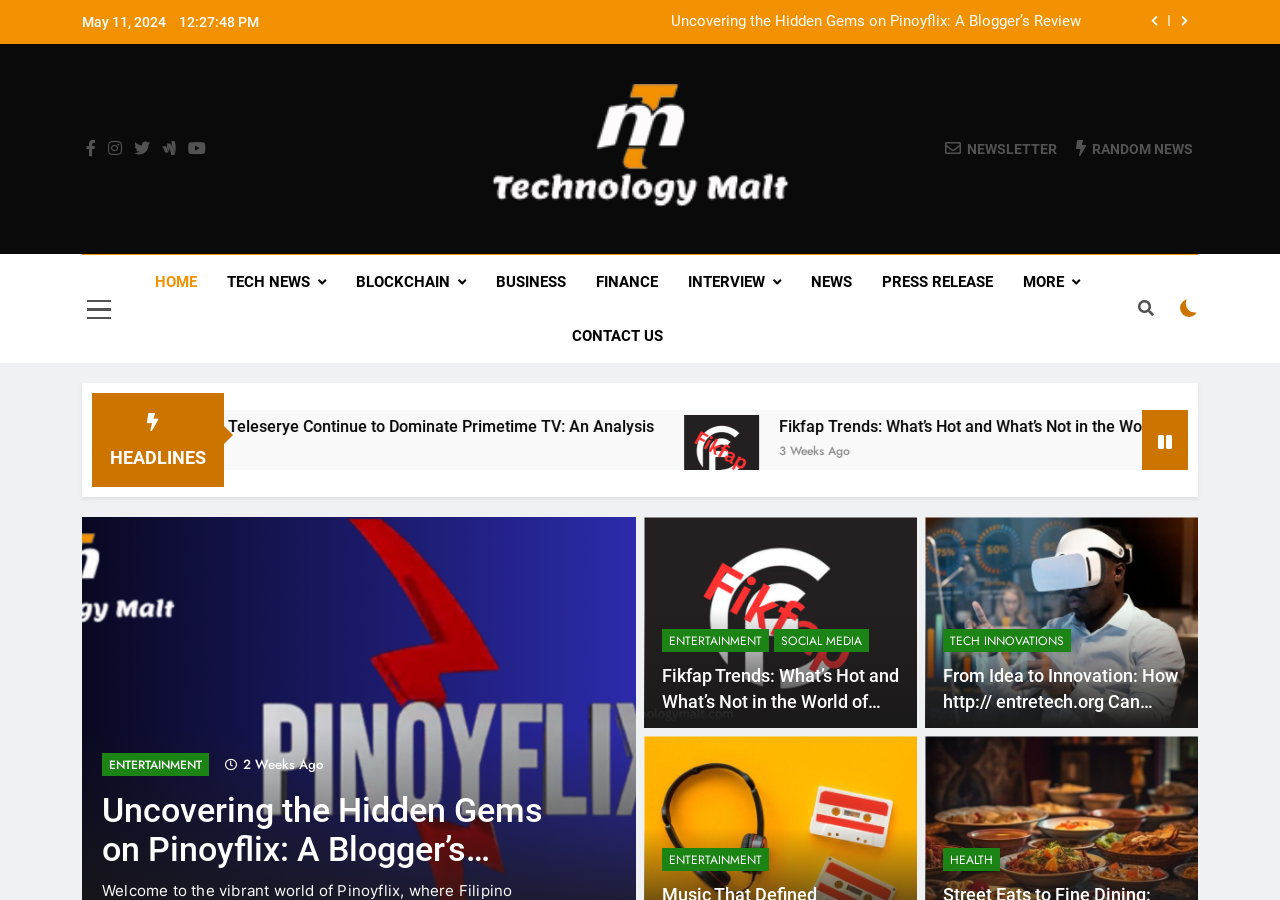Using the information in the image, give a detailed answer to the following question: What is the name of the website?

The name of the website can be found by looking at the heading element with the text 'Technology Malt'. This is likely the name of the website.